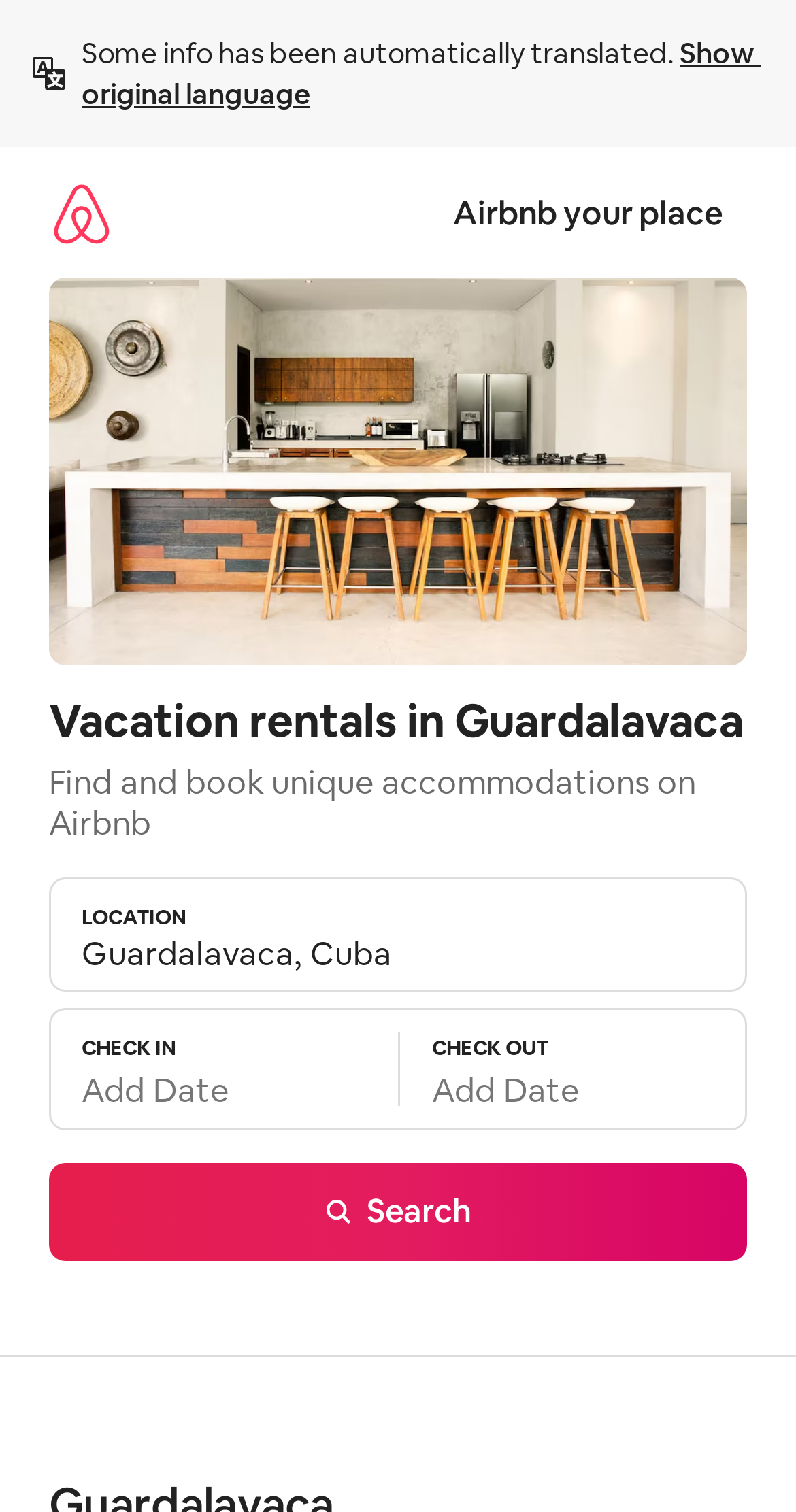How many countries are available for booking on this website?
Provide a fully detailed and comprehensive answer to the question.

I found the number of countries available for booking by looking at the meta description, which mentions '191 countries'. This suggests that users can book unique places to stay with local hosts in 191 countries.